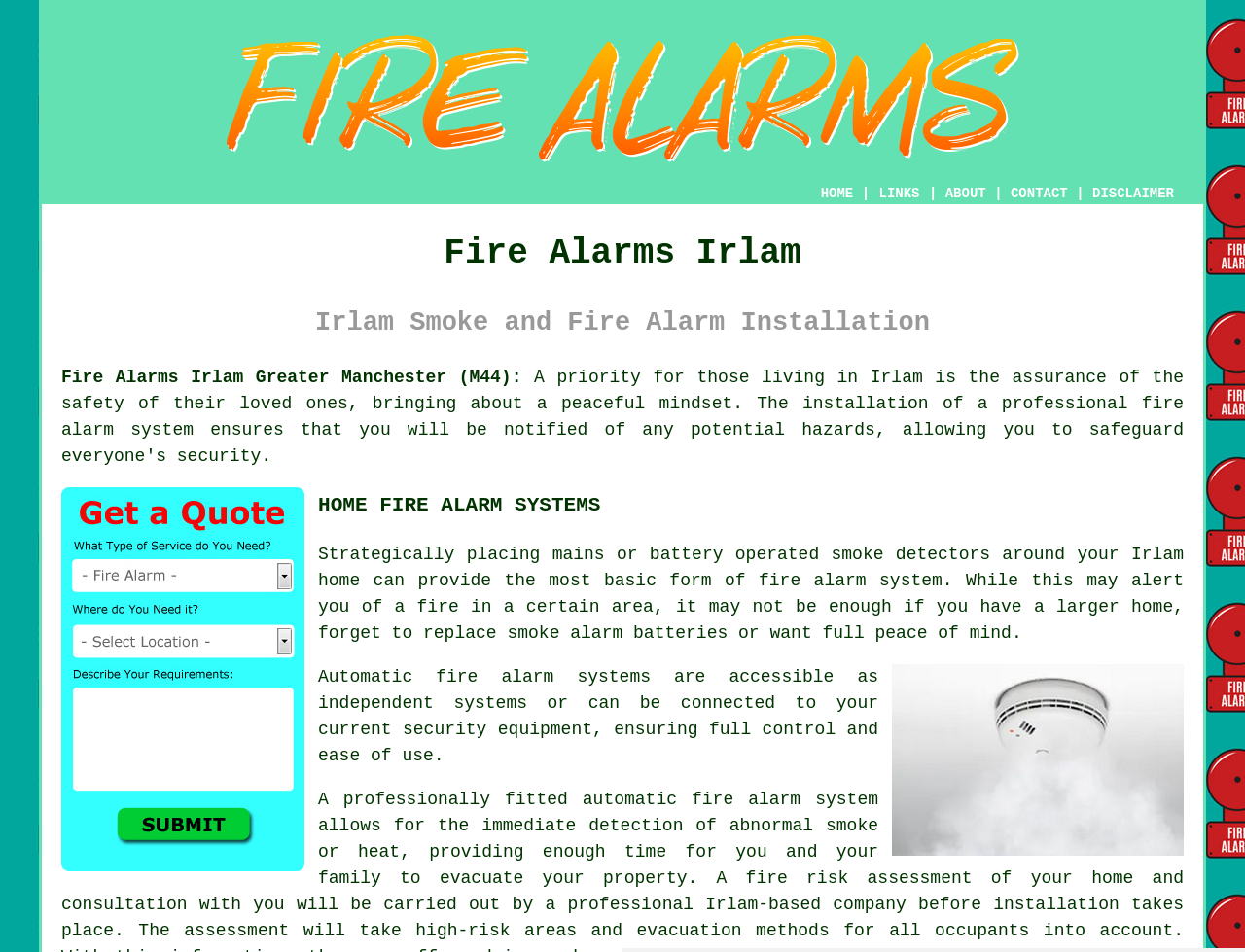Can you find the bounding box coordinates for the element to click on to achieve the instruction: "Click Free Irlam Fire Alarm Quotes"?

[0.049, 0.9, 0.245, 0.92]